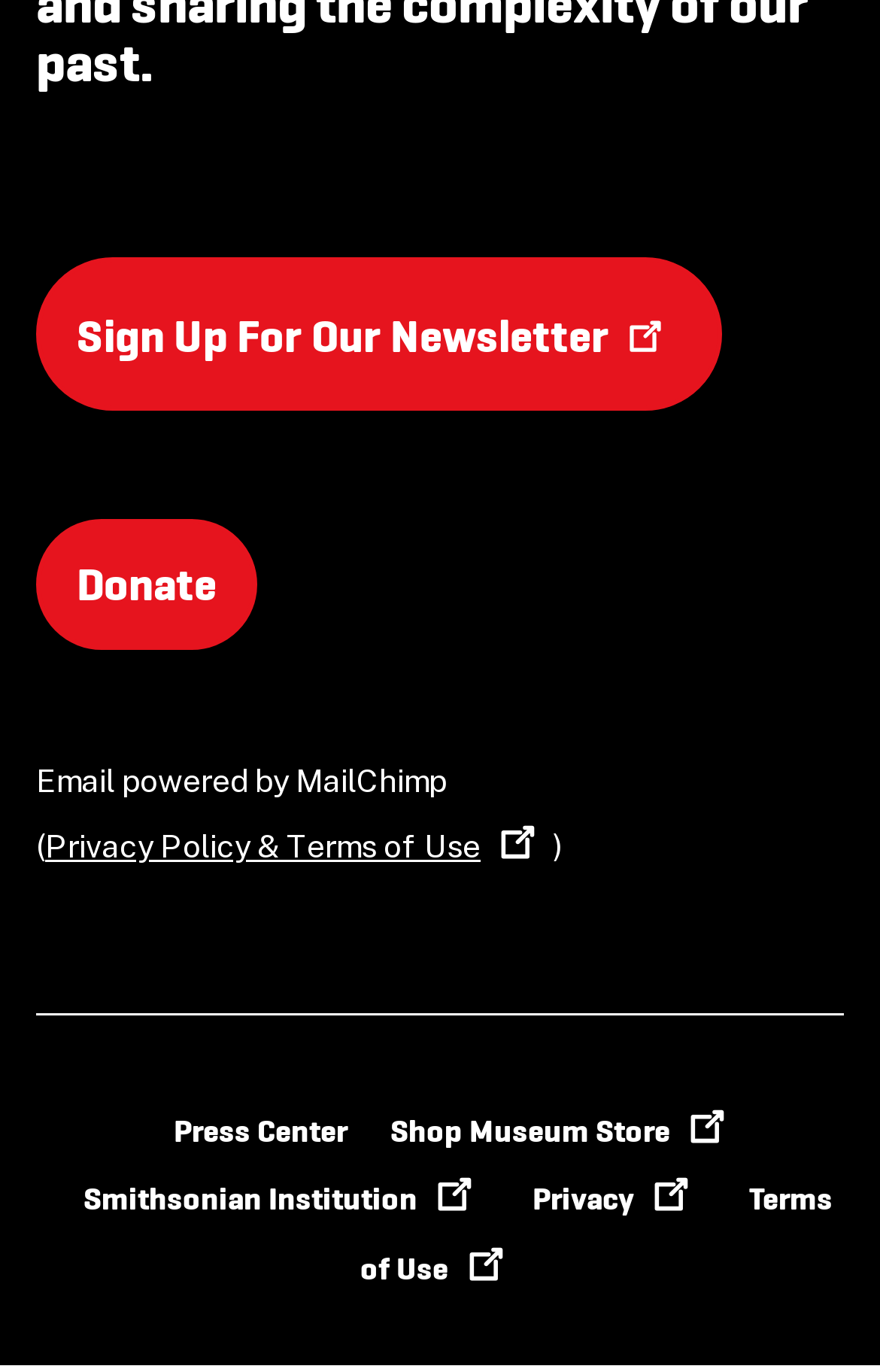Find the bounding box coordinates of the clickable element required to execute the following instruction: "Visit the press center". Provide the coordinates as four float numbers between 0 and 1, i.e., [left, top, right, bottom].

[0.197, 0.81, 0.395, 0.839]